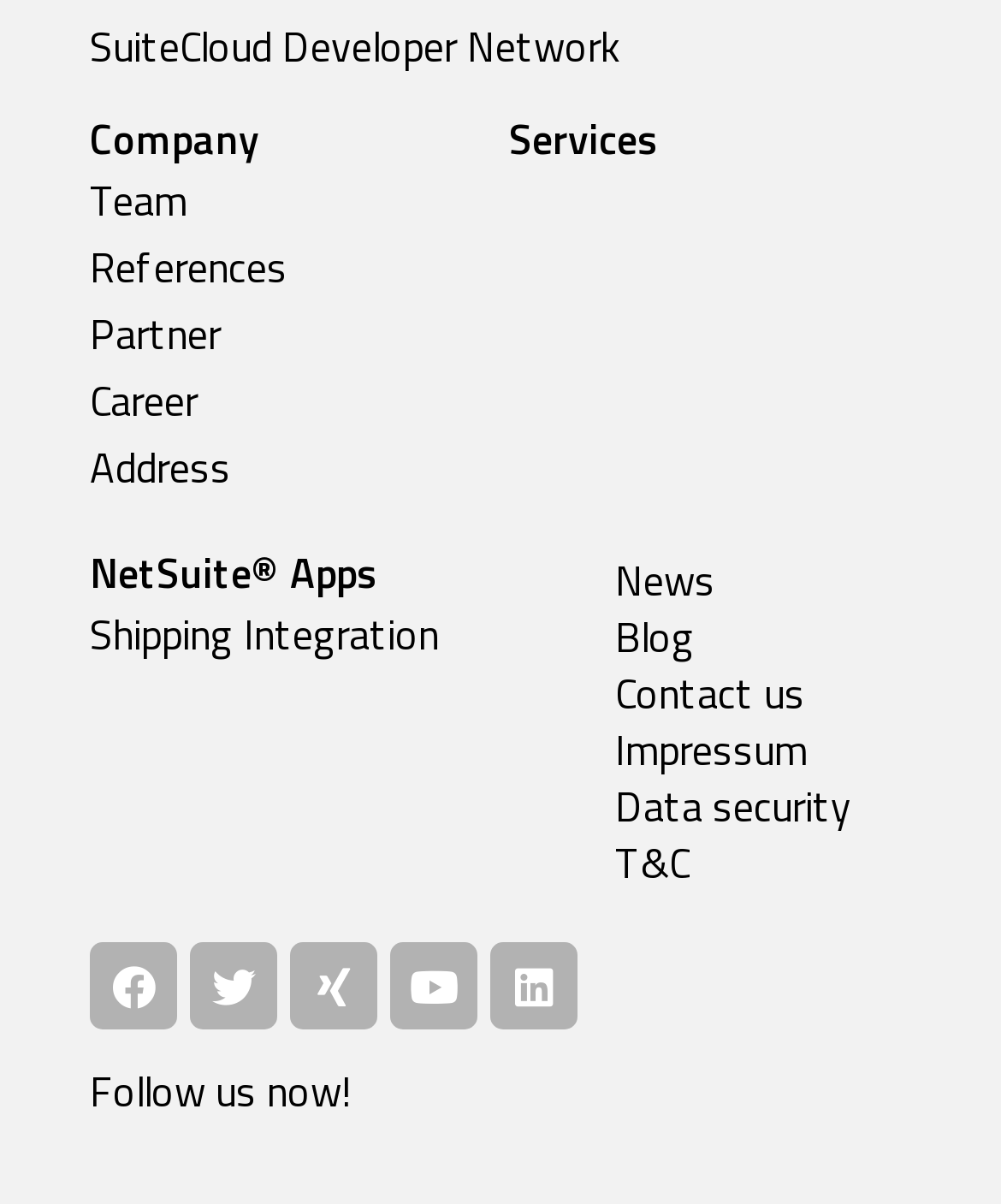Please indicate the bounding box coordinates for the clickable area to complete the following task: "check October 2022". The coordinates should be specified as four float numbers between 0 and 1, i.e., [left, top, right, bottom].

None